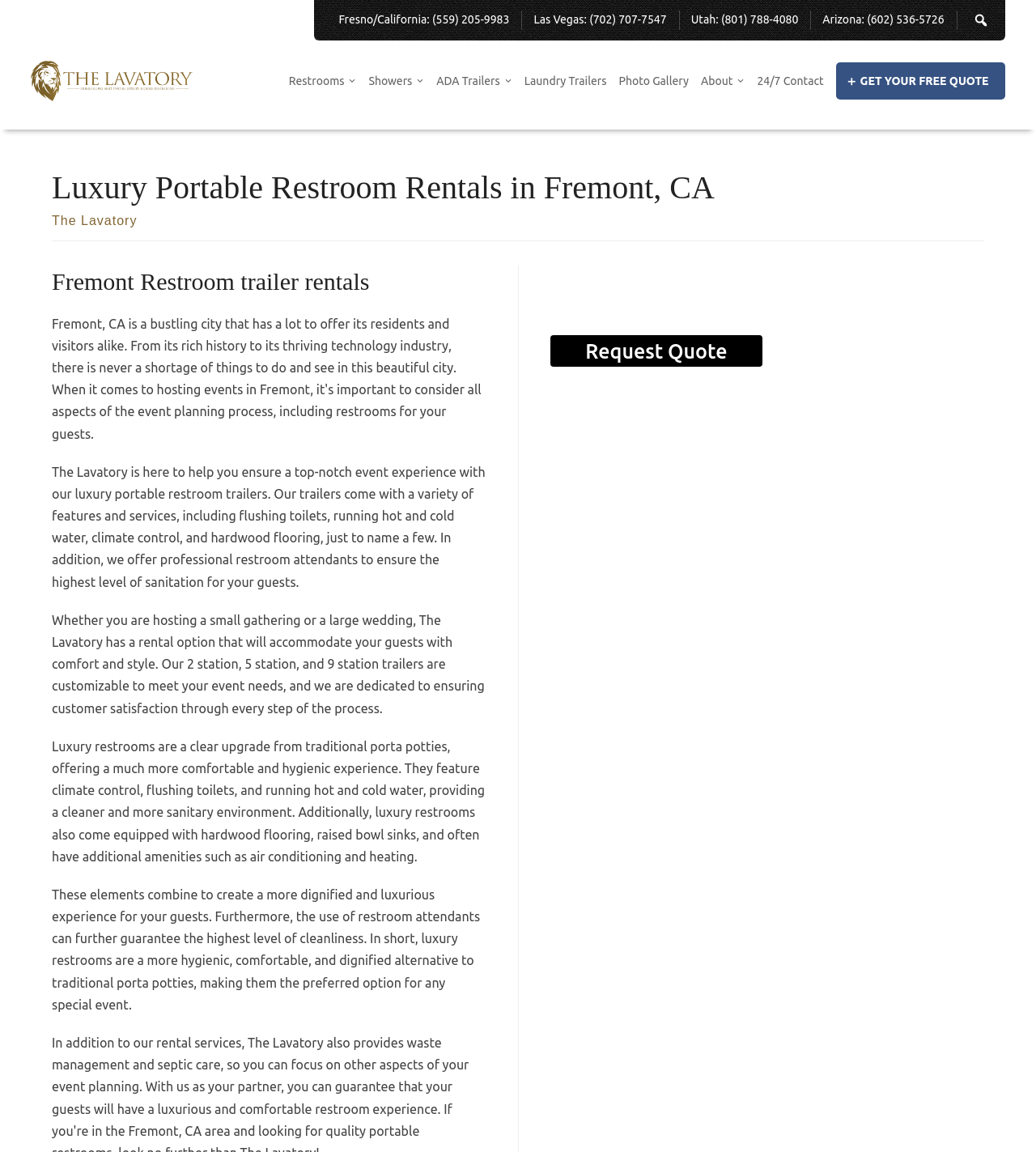Please identify the bounding box coordinates of the element I should click to complete this instruction: 'Call the phone number (559) 205-9983'. The coordinates should be given as four float numbers between 0 and 1, like this: [left, top, right, bottom].

[0.417, 0.009, 0.492, 0.026]